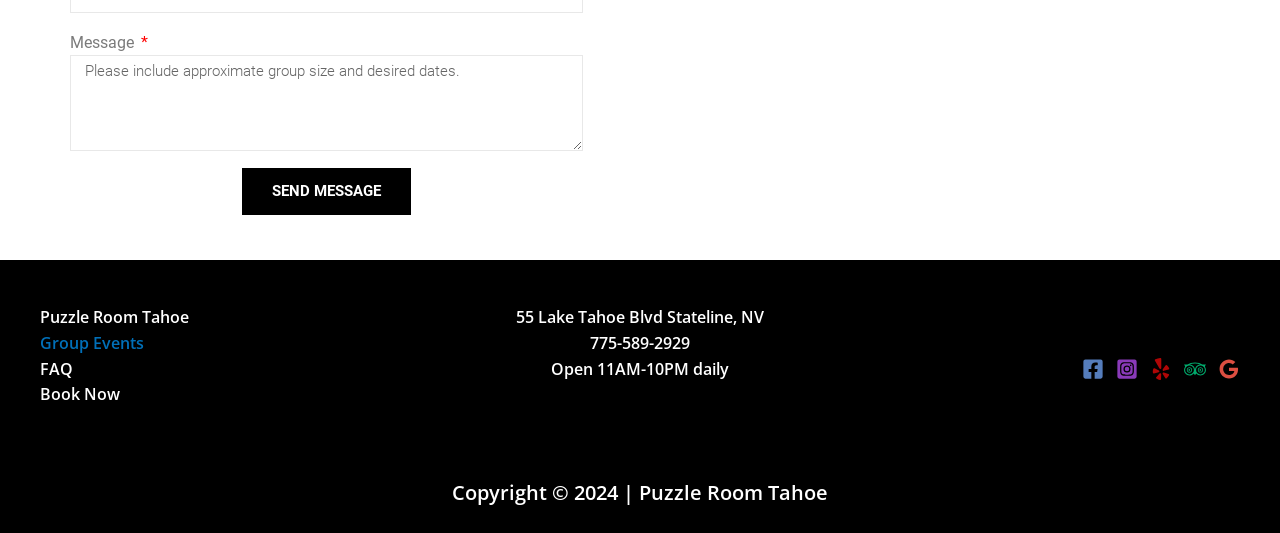What is the business hours of Puzzle Room Tahoe?
Please provide a detailed answer to the question.

The business hours of Puzzle Room Tahoe are mentioned in the footer section of the webpage, which states that it is open from 11AM to 10PM daily.